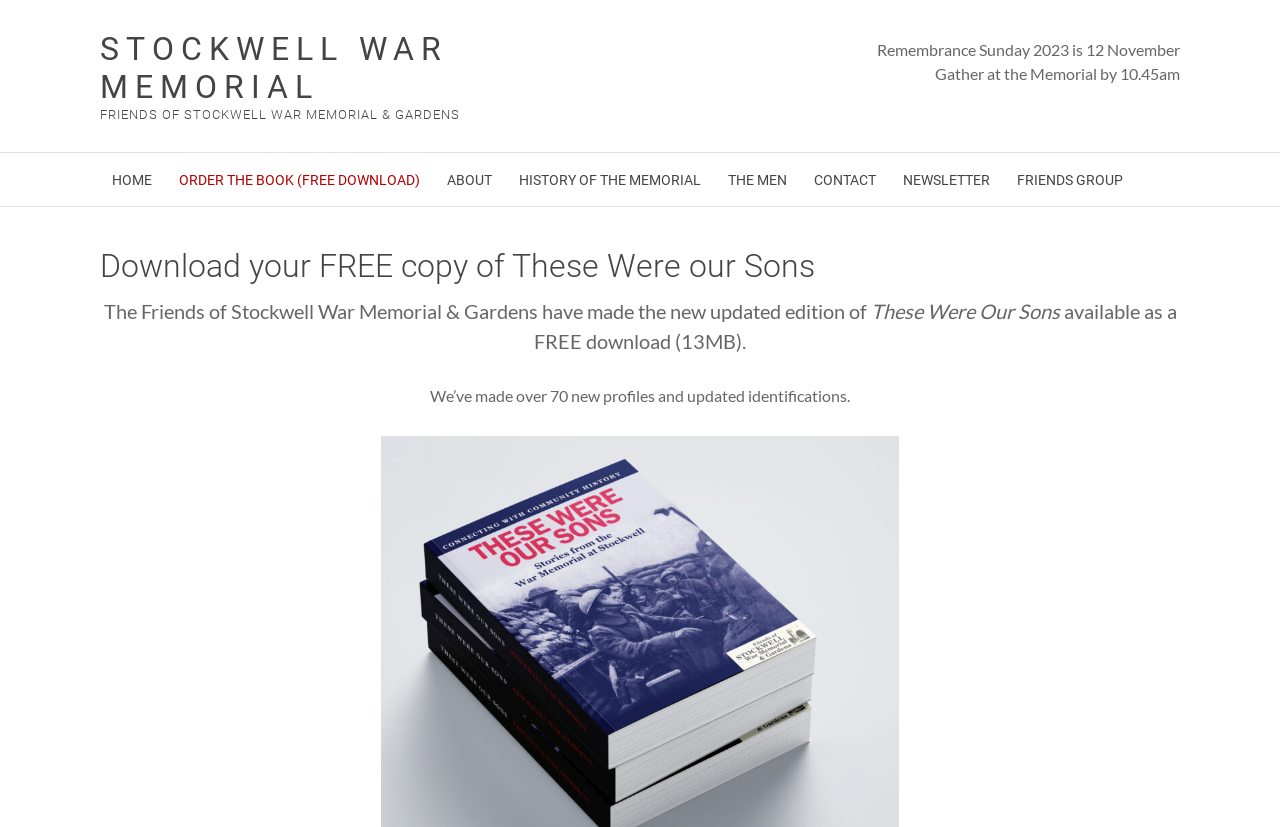Please provide the bounding box coordinates for the UI element as described: "Contact". The coordinates must be four floats between 0 and 1, represented as [left, top, right, bottom].

[0.627, 0.185, 0.694, 0.25]